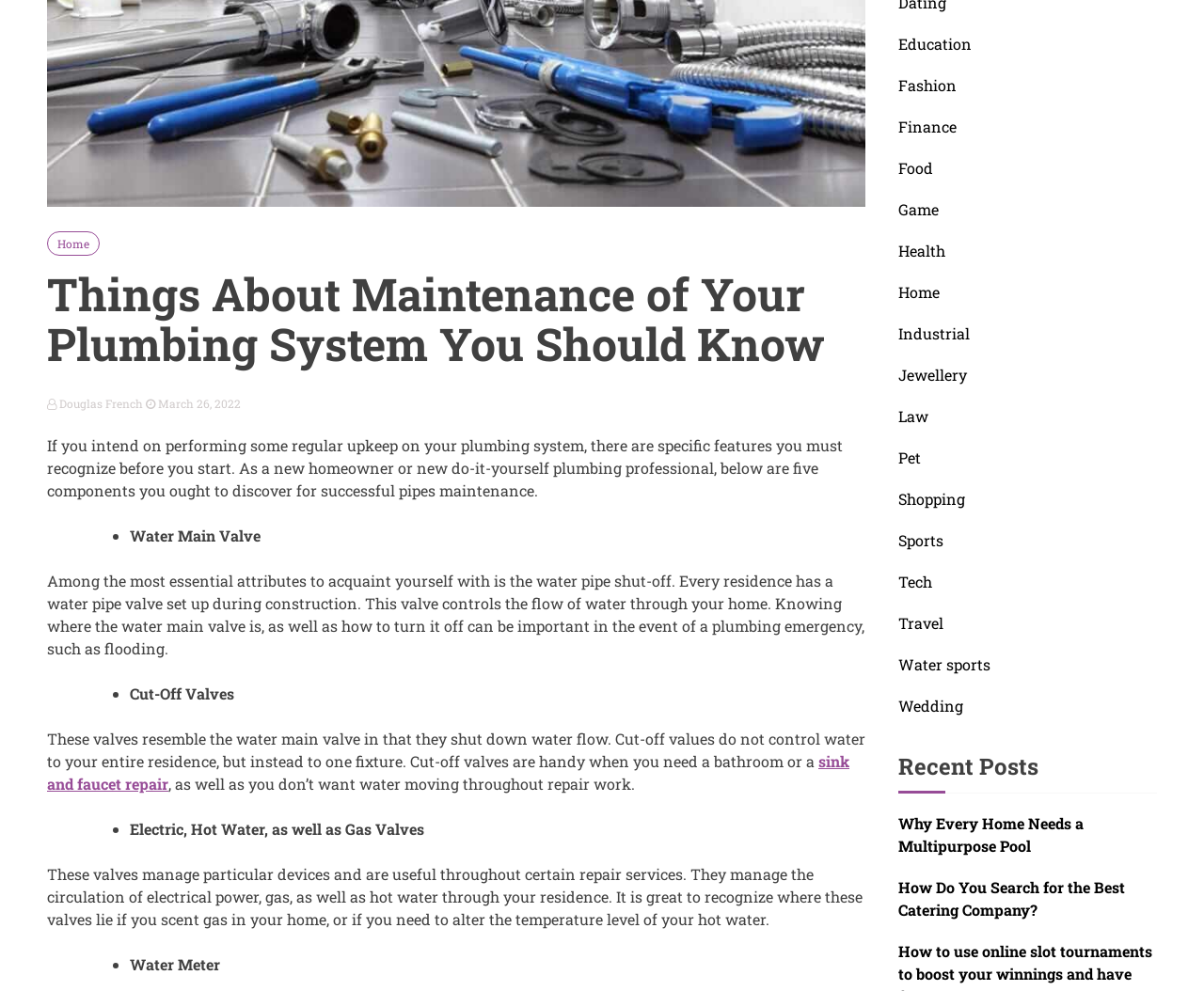Identify the bounding box coordinates for the UI element described as follows: sink and faucet repair. Use the format (top-left x, top-left y, bottom-right x, bottom-right y) and ensure all values are floating point numbers between 0 and 1.

[0.039, 0.758, 0.705, 0.801]